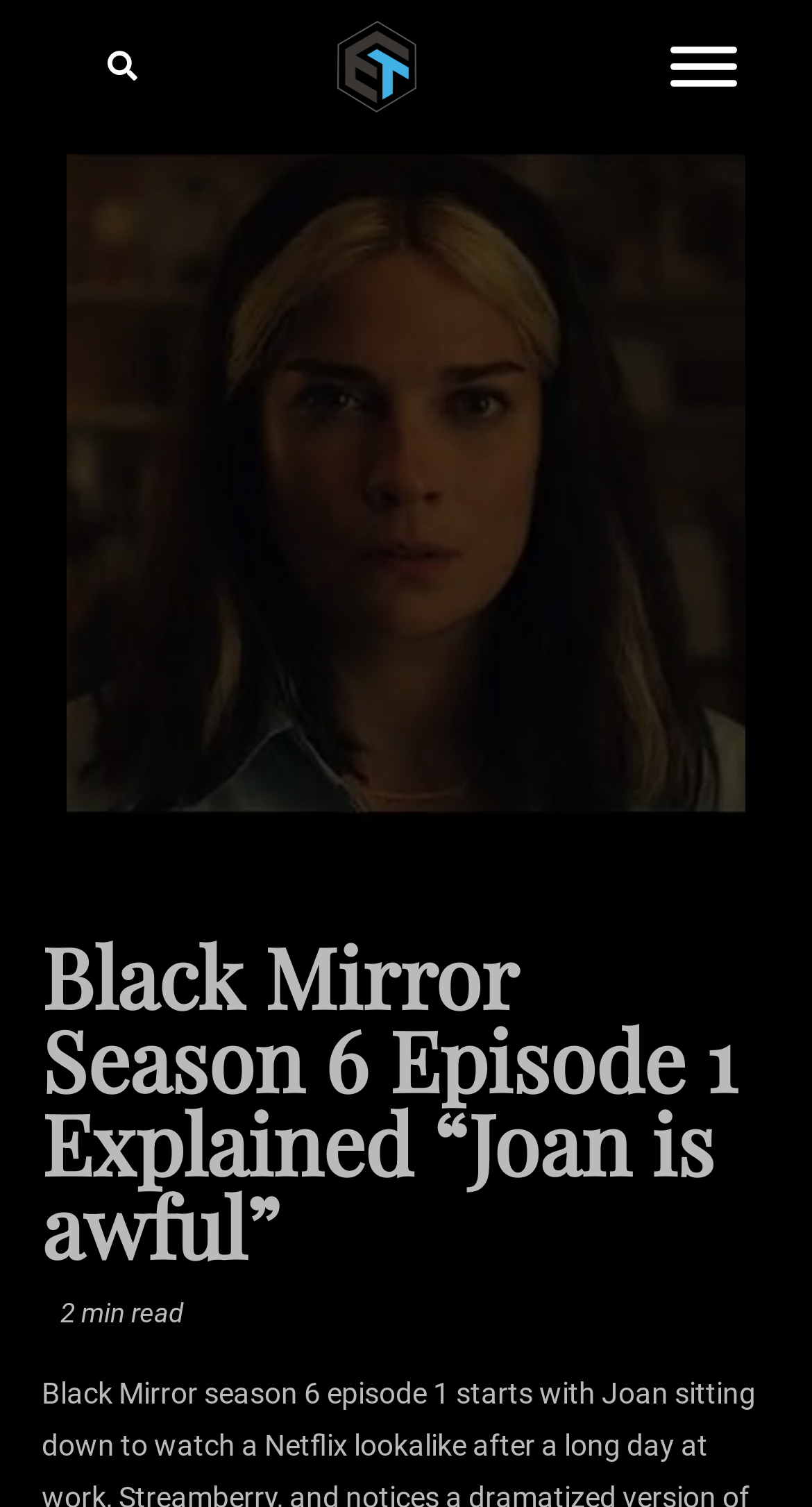Using the given element description, provide the bounding box coordinates (top-left x, top-left y, bottom-right x, bottom-right y) for the corresponding UI element in the screenshot: DVD Review: THE PERFECT SLEEP

None